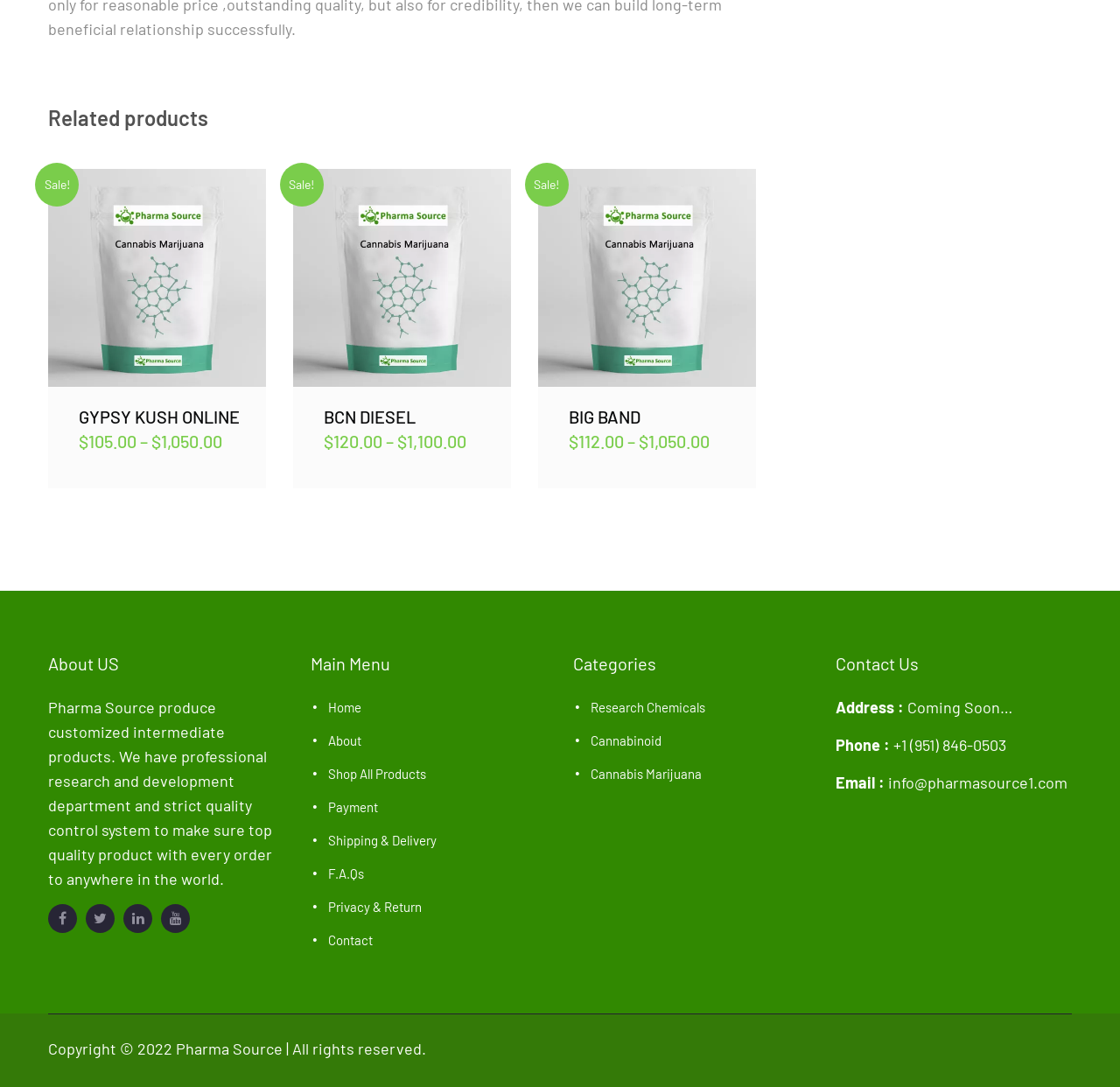Please identify the bounding box coordinates of the clickable area that will allow you to execute the instruction: "Select options for 'GYPSY KUSH ONLINE'".

[0.071, 0.237, 0.21, 0.275]